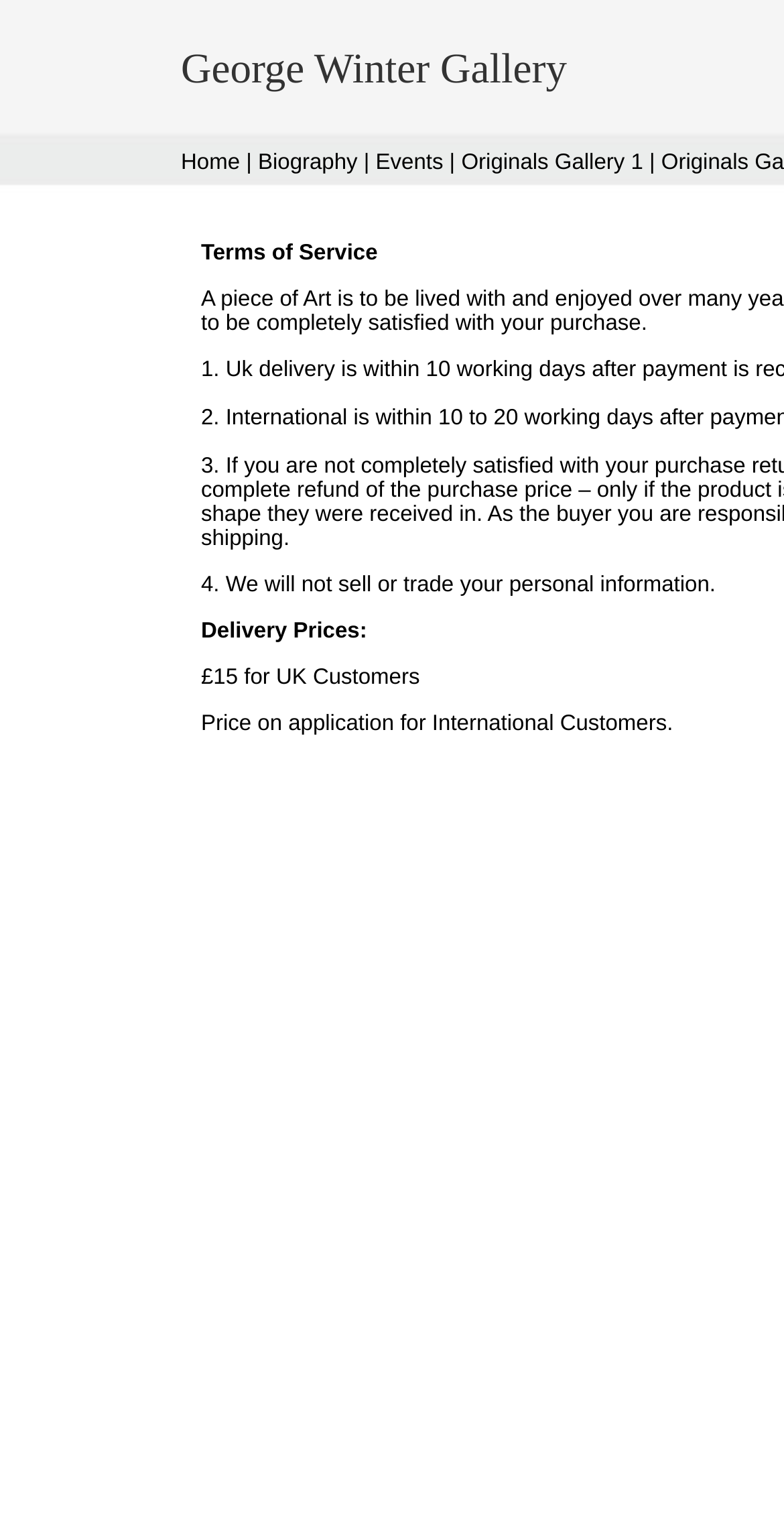Answer in one word or a short phrase: 
What is the delivery price for UK customers?

£15